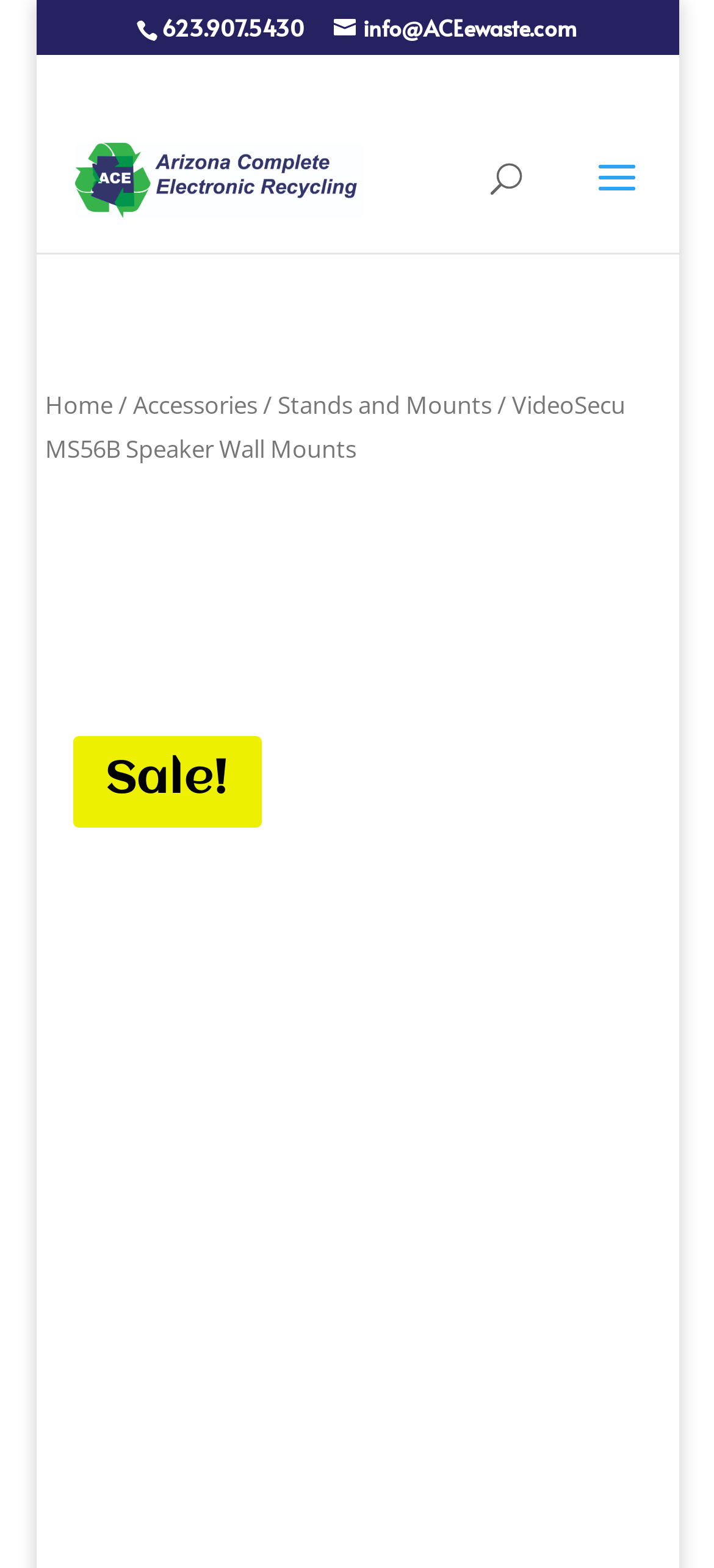What is the product name?
Using the image as a reference, deliver a detailed and thorough answer to the question.

I found the product name by looking at the main content section of the webpage, where I saw a link element with the text 'VideoSecu MS56B Speaker Wall Mounts', which is likely the name of the product being displayed.